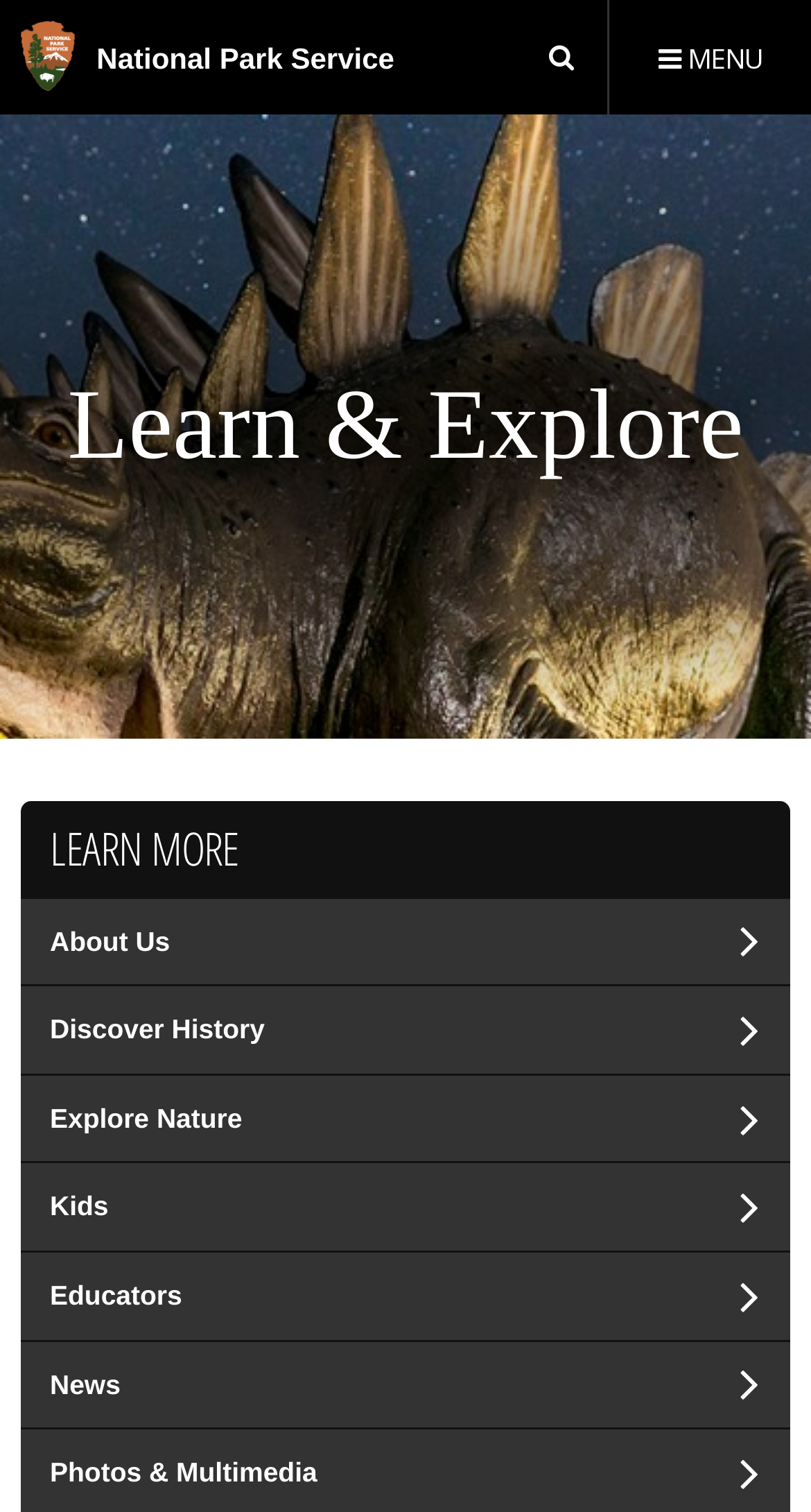What is the main topic of the image on the webpage?
Using the information from the image, give a concise answer in one word or a short phrase.

Stegosaurus